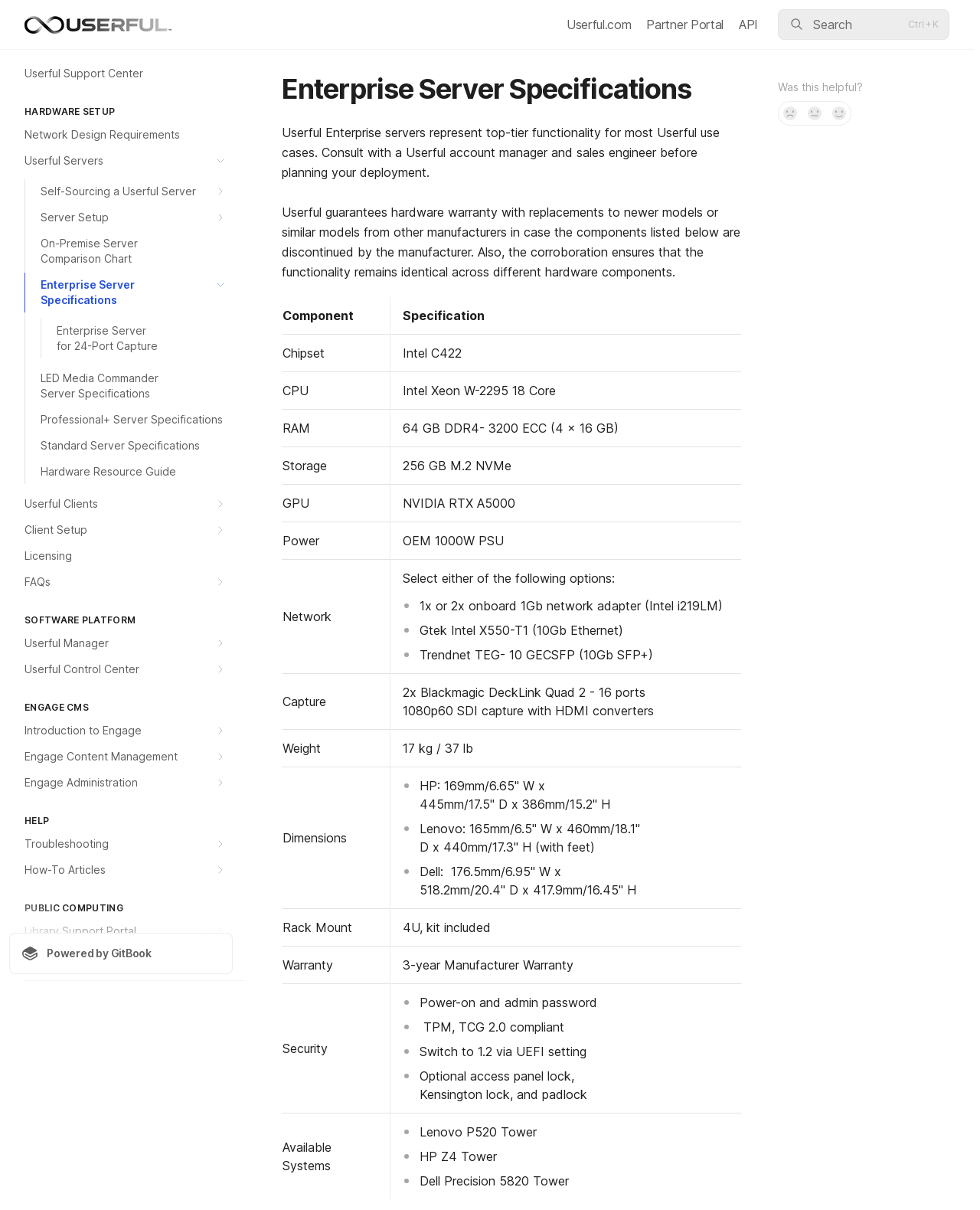What is the purpose of Userful account manager and sales engineer?
We need a detailed and meticulous answer to the question.

I found the answer by reading the text on the webpage, which states that 'Consult with a Userful account manager and sales engineer before planning your deployment.' This indicates that the purpose of the account manager and sales engineer is to help plan the deployment of the server.